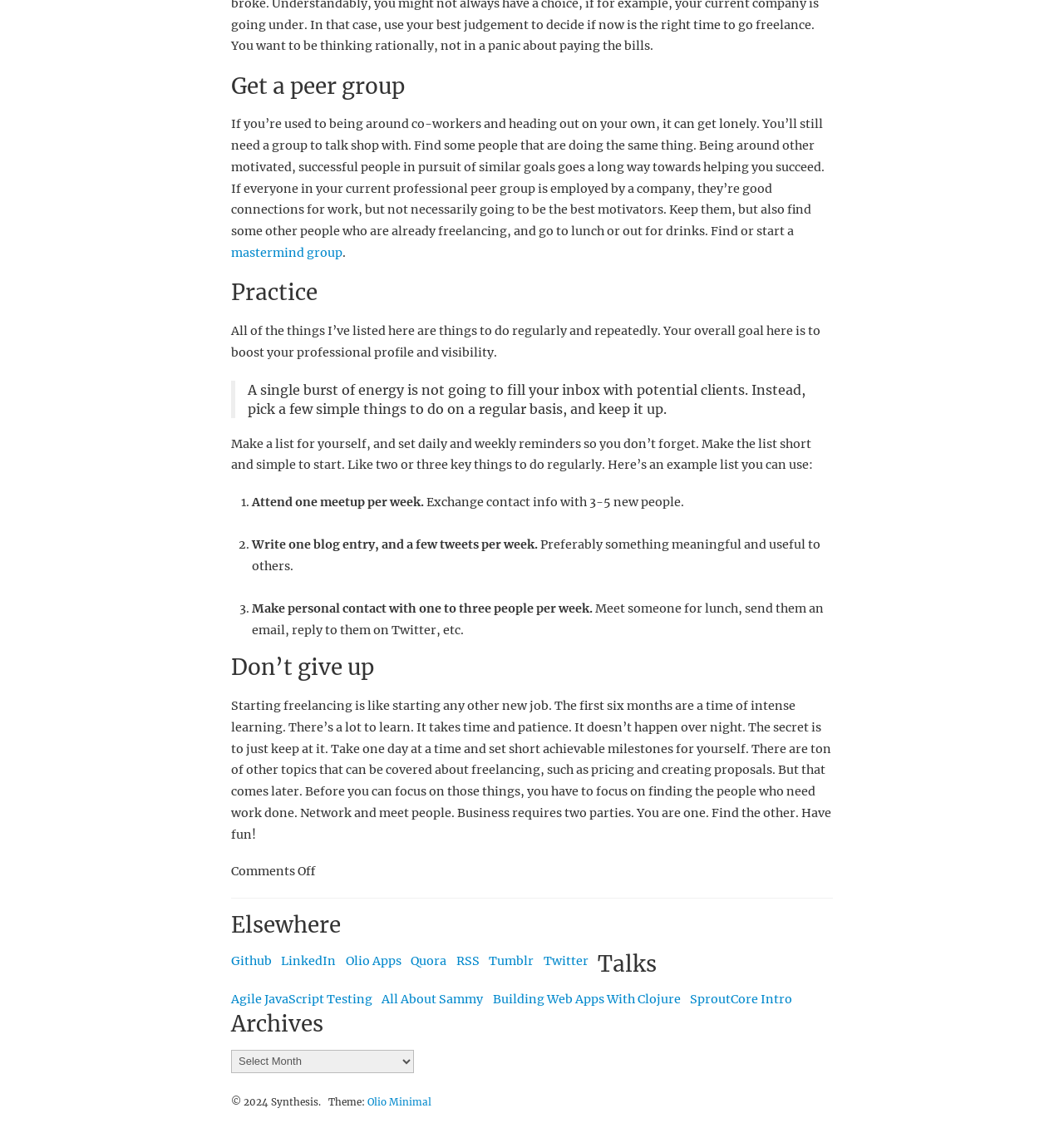Find the bounding box coordinates for the UI element whose description is: "RSS". The coordinates should be four float numbers between 0 and 1, in the format [left, top, right, bottom].

[0.429, 0.849, 0.451, 0.862]